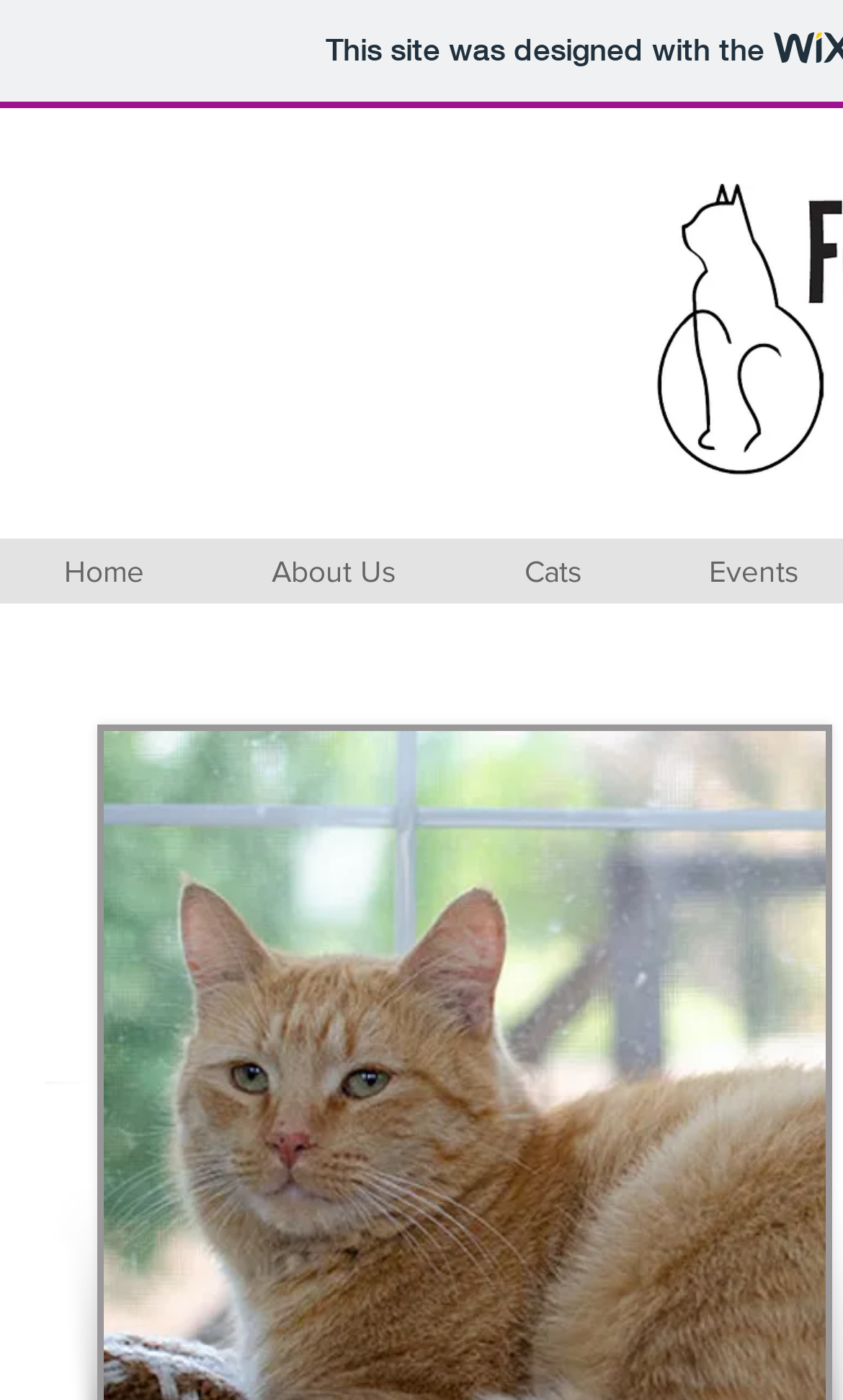Locate and provide the bounding box coordinates for the HTML element that matches this description: "About Us".

[0.246, 0.385, 0.546, 0.431]